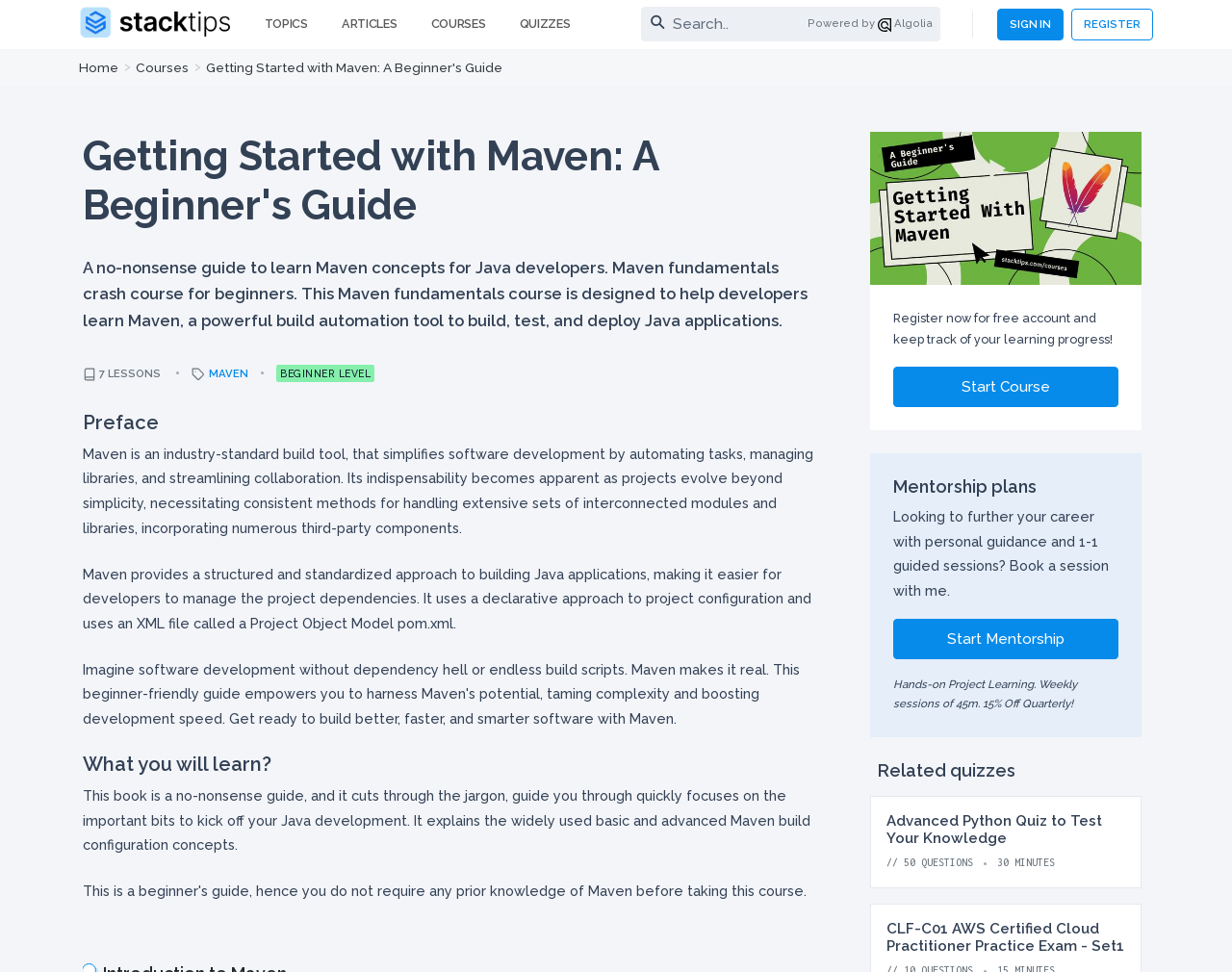Could you specify the bounding box coordinates for the clickable section to complete the following instruction: "Sign in to the website"?

[0.809, 0.009, 0.864, 0.041]